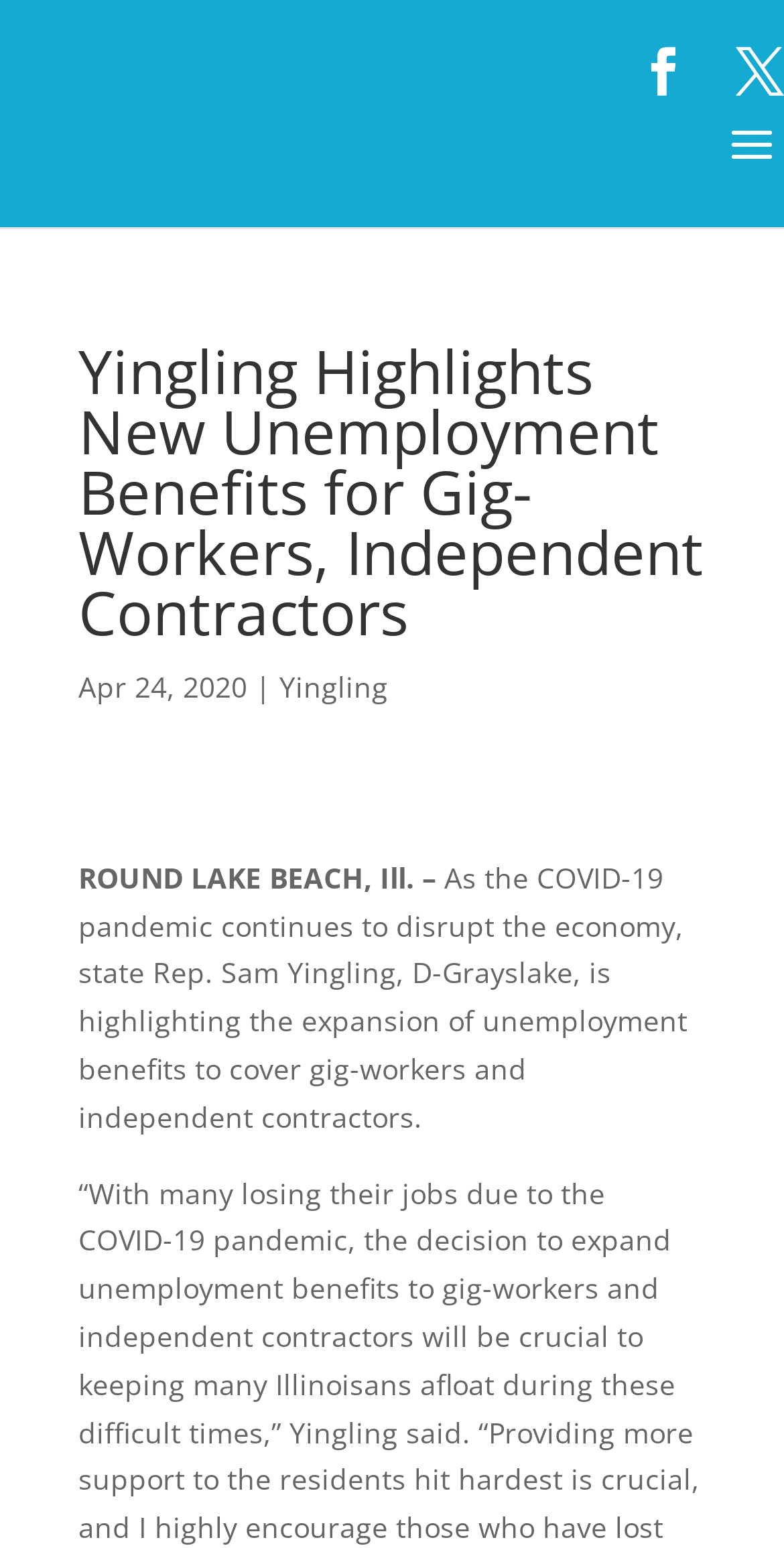Review the image closely and give a comprehensive answer to the question: Where is Round Lake Beach located?

The answer can be found in the paragraph of text that starts with 'ROUND LAKE BEACH, Ill. –'. The 'Ill.' is an abbreviation for Illinois, indicating that Round Lake Beach is located in the state of Illinois.